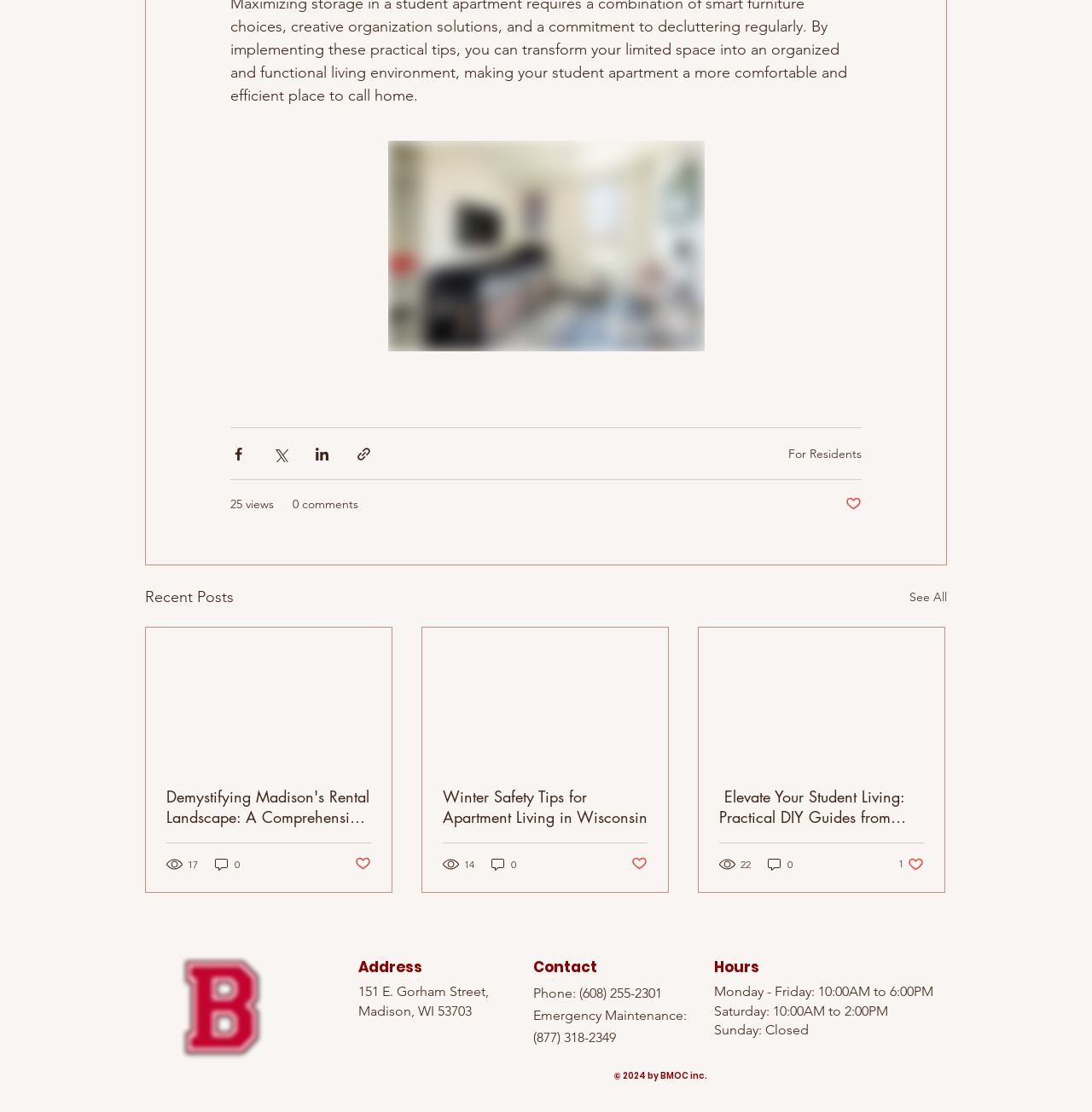Specify the bounding box coordinates of the element's area that should be clicked to execute the given instruction: "Visit the BMOC website homepage". The coordinates should be four float numbers between 0 and 1, i.e., [left, top, right, bottom].

[0.149, 0.853, 0.257, 0.958]